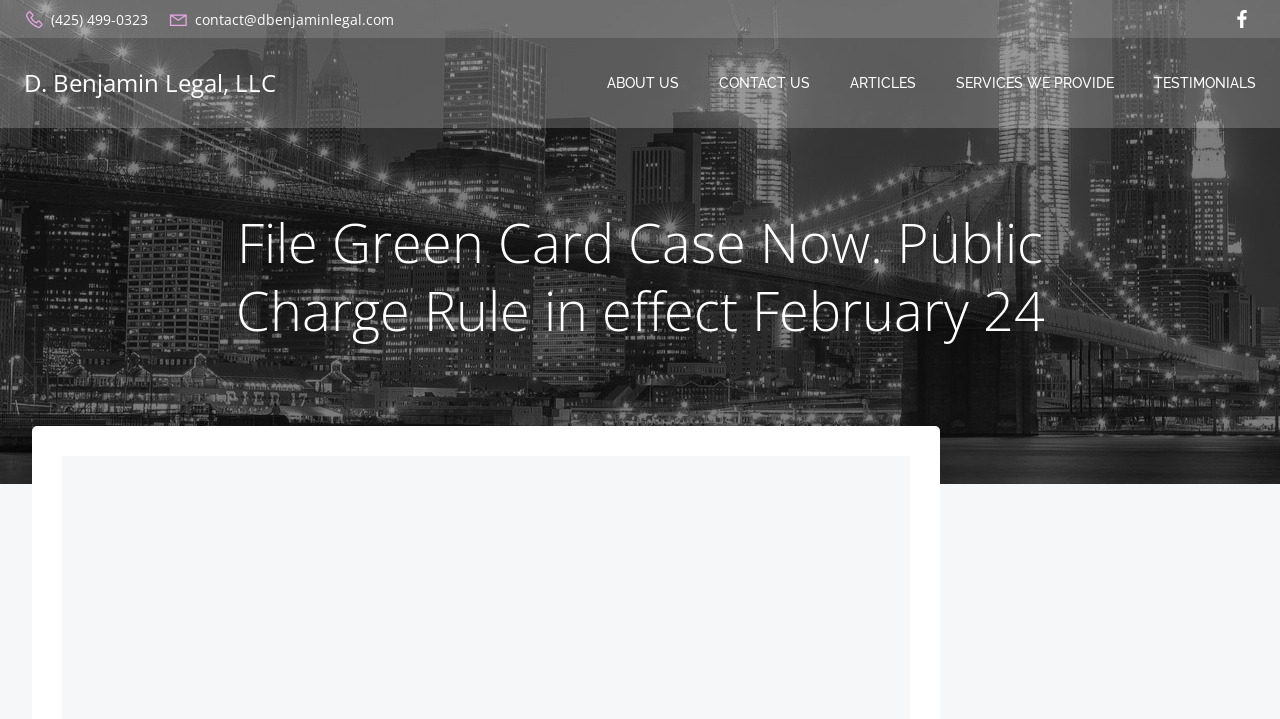Articulate a complete and detailed caption of the webpage elements.

The webpage appears to be a law firm's website, specifically D. Benjamin Legal, LLC. At the top left corner, there is a phone number "(425) 499-0323" with a small image beside it. Next to it is an email address "contact@dbenjaminlegal.com" accompanied by another small image. 

On the top right corner, there is a small image with no text. 

Below these elements, there is a prominent heading that reads "File Green Card Case Now. Public Charge Rule in effect February 24". 

Underneath the heading, there are five main navigation links: "ABOUT US", "CONTACT US", "ARTICLES", "SERVICES WE PROVIDE", and "TESTIMONIALS", which are evenly spaced and horizontally aligned. The law firm's name "D. Benjamin Legal, LLC" is also a clickable link, located above the navigation links.